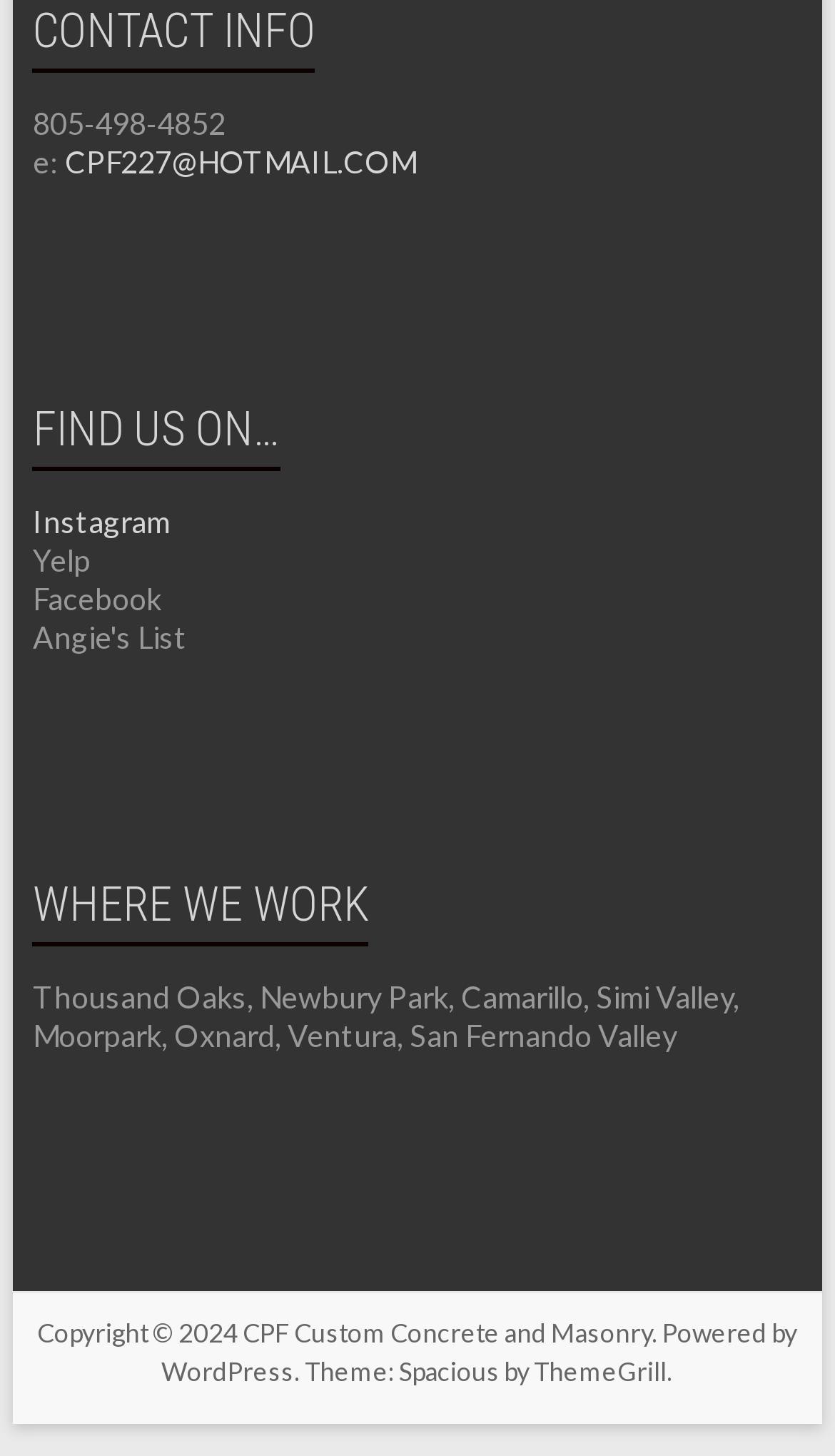Find and provide the bounding box coordinates for the UI element described here: "ThemeGrill". The coordinates should be given as four float numbers between 0 and 1: [left, top, right, bottom].

[0.64, 0.931, 0.799, 0.953]